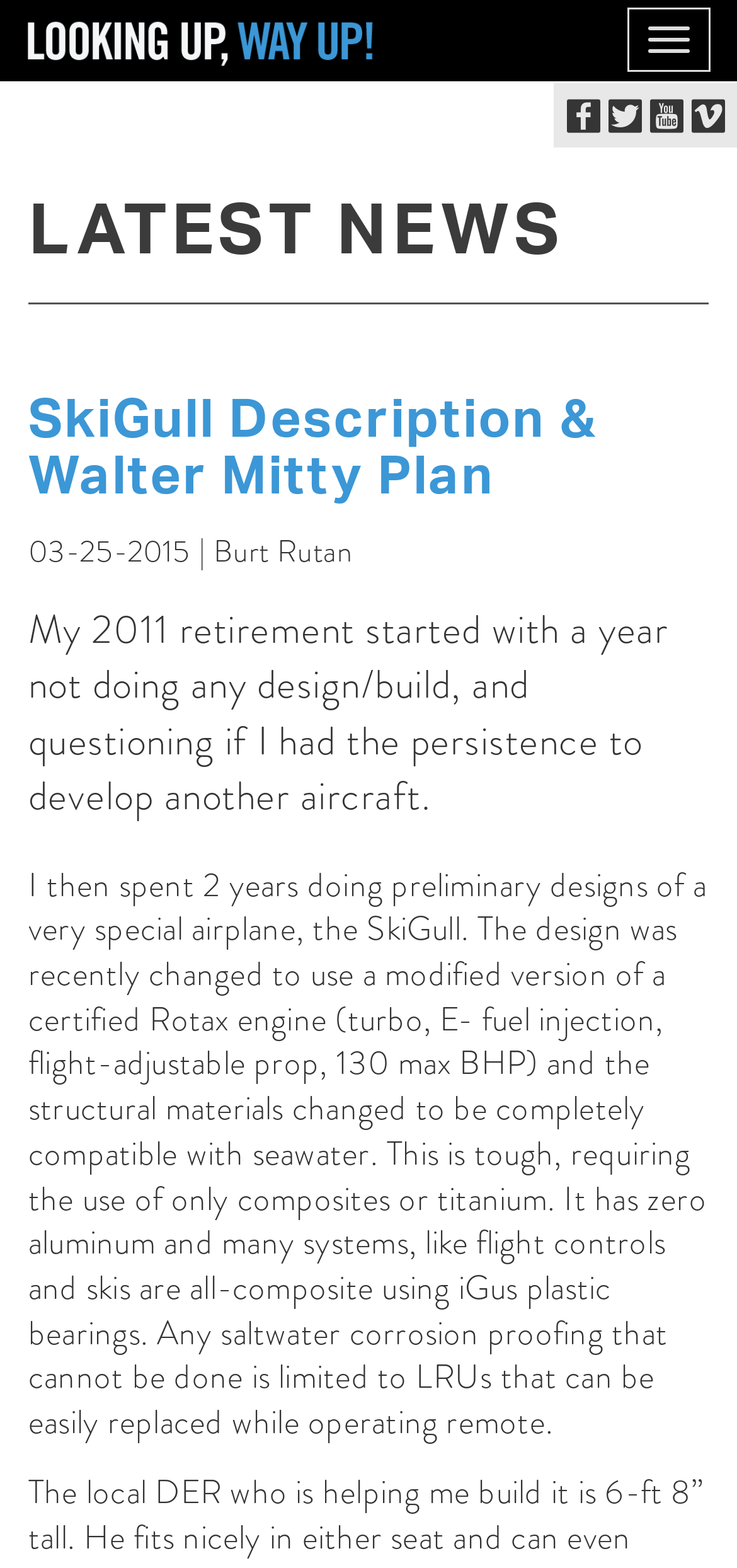Review the image closely and give a comprehensive answer to the question: What type of engine is used in the SkiGull?

I determined this by reading the text which mentions 'a modified version of a certified Rotax engine' as part of the SkiGull's design.